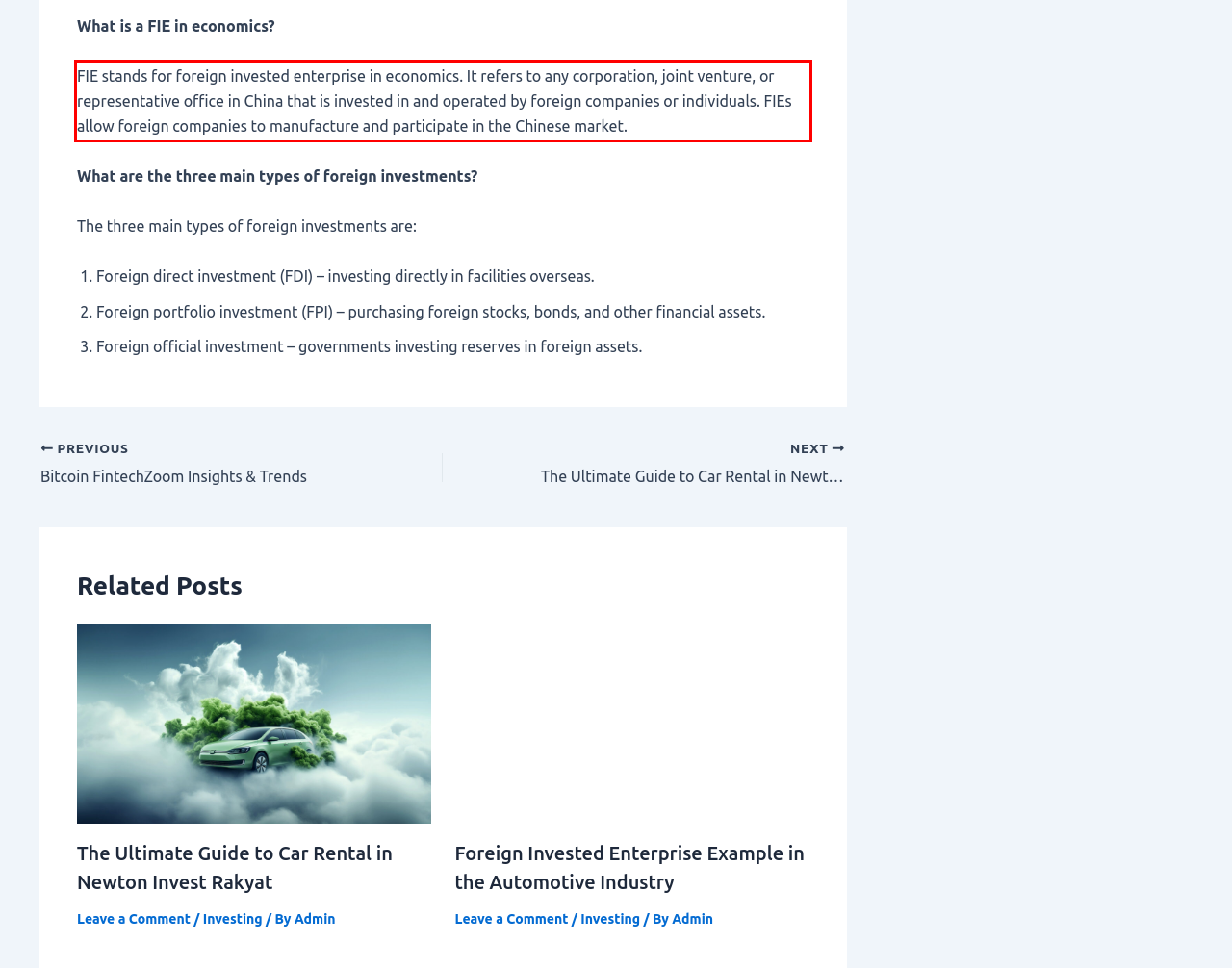Please identify the text within the red rectangular bounding box in the provided webpage screenshot.

FIE stands for foreign invested enterprise in economics. It refers to any corporation, joint venture, or representative office in China that is invested in and operated by foreign companies or individuals. FIEs allow foreign companies to manufacture and participate in the Chinese market.